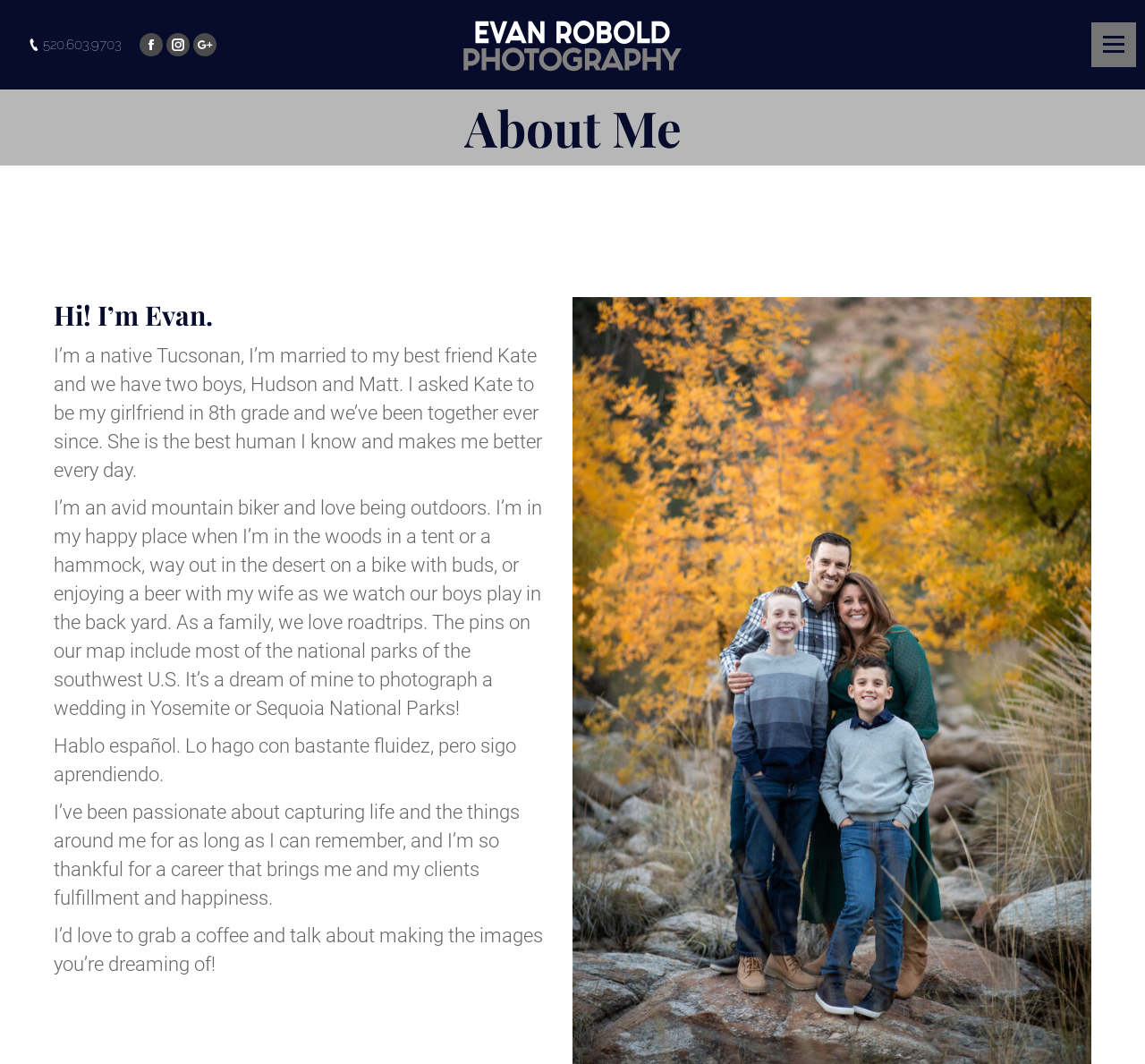Answer the following query concisely with a single word or phrase:
What is the photographer's favorite outdoor activity?

Mountain biking